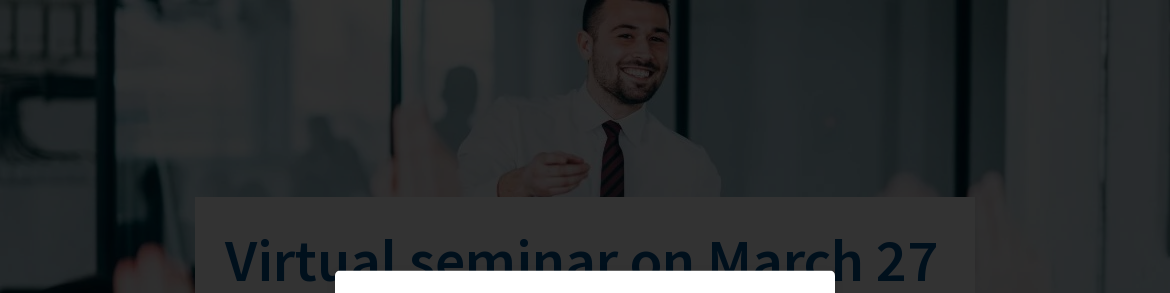Describe the image thoroughly, including all noticeable details.

The image captures a scene from the "Virtual seminar on March 27 – 29, 2023," hosted by DiaSys. In the foreground, a speaker, dressed in a white shirt and tie, engages actively with an unseen audience, suggesting an interactive format. His demeanor reflects confidence and enthusiasm, indicative of a presentation meant to educate and inform. The background suggests a modern and professional setting, likely a conference room or office space, enhancing the professional atmosphere of the event. The seminar aims to introduce participants to DiaSys’ extensive portfolio and specialized parameters, emphasizing quality control and innovative diagnostic solutions.